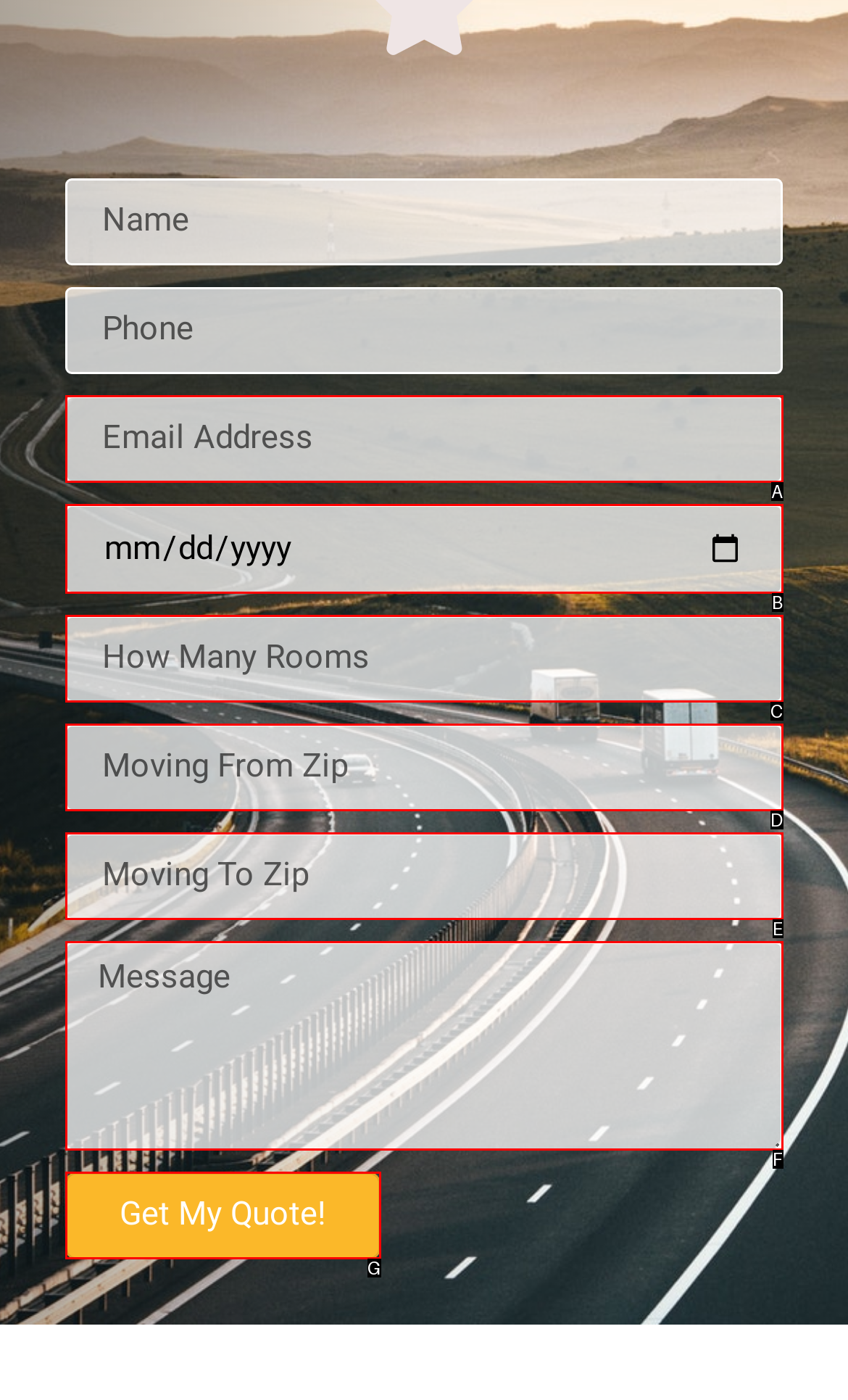Refer to the element description: Get My Quote! and identify the matching HTML element. State your answer with the appropriate letter.

G